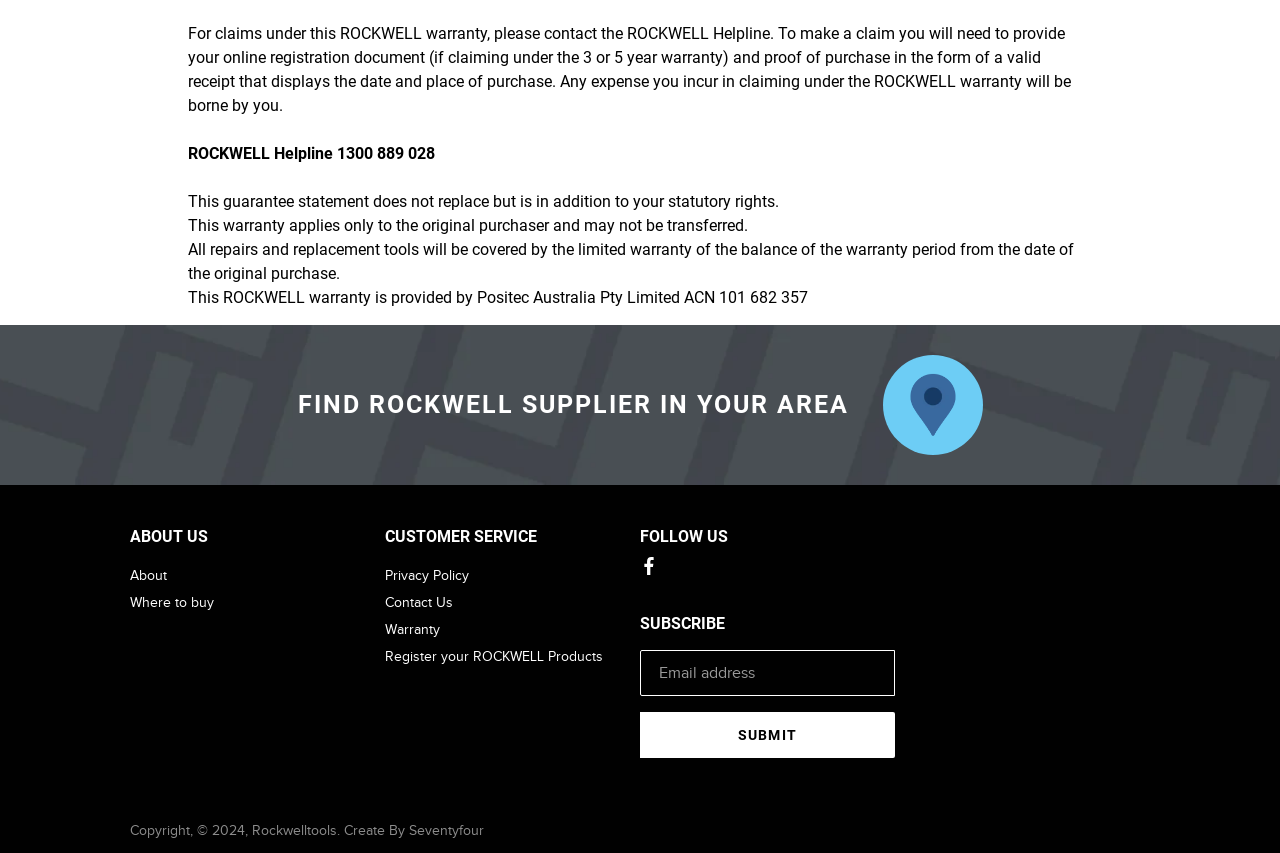Determine the bounding box coordinates of the UI element described below. Use the format (top-left x, top-left y, bottom-right x, bottom-right y) with floating point numbers between 0 and 1: parent_node: SUBMIT name="contact[email]" placeholder="Email address"

[0.5, 0.763, 0.699, 0.816]